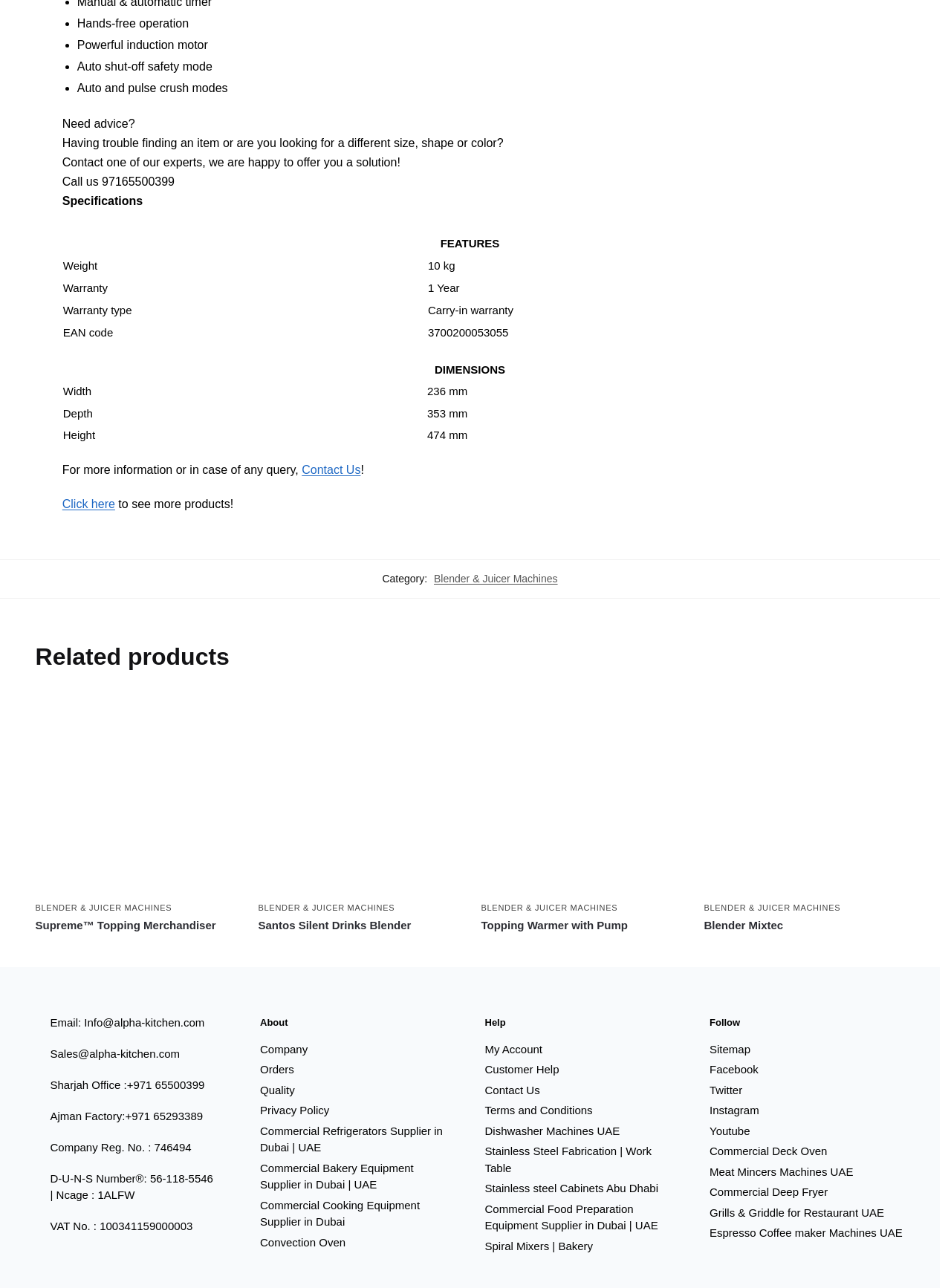Please give the bounding box coordinates of the area that should be clicked to fulfill the following instruction: "Add to cart: 'Supreme Topping Merchandiser'". The coordinates should be in the format of four float numbers from 0 to 1, i.e., [left, top, right, bottom].

[0.037, 0.728, 0.248, 0.751]